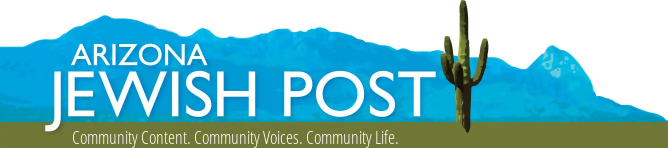What type of plant is featured in the design?
Give a one-word or short-phrase answer derived from the screenshot.

Cactus